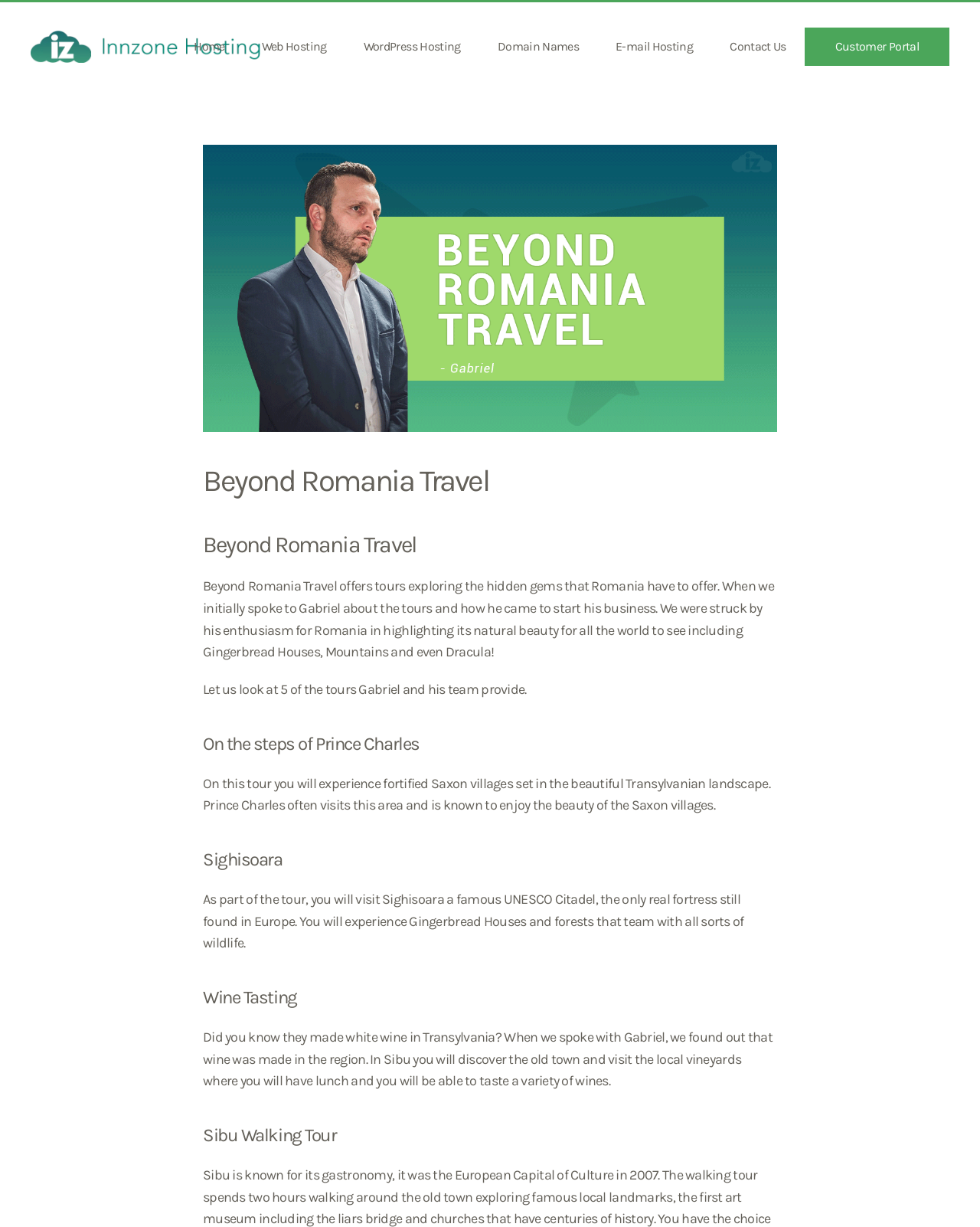What is the name of the famous UNESCO Citadel mentioned on the webpage?
Refer to the image and provide a thorough answer to the question.

According to the webpage, Sighisoara is a famous UNESCO Citadel, the only real fortress still found in Europe, which is part of one of the tours offered by Beyond Romania Travel.